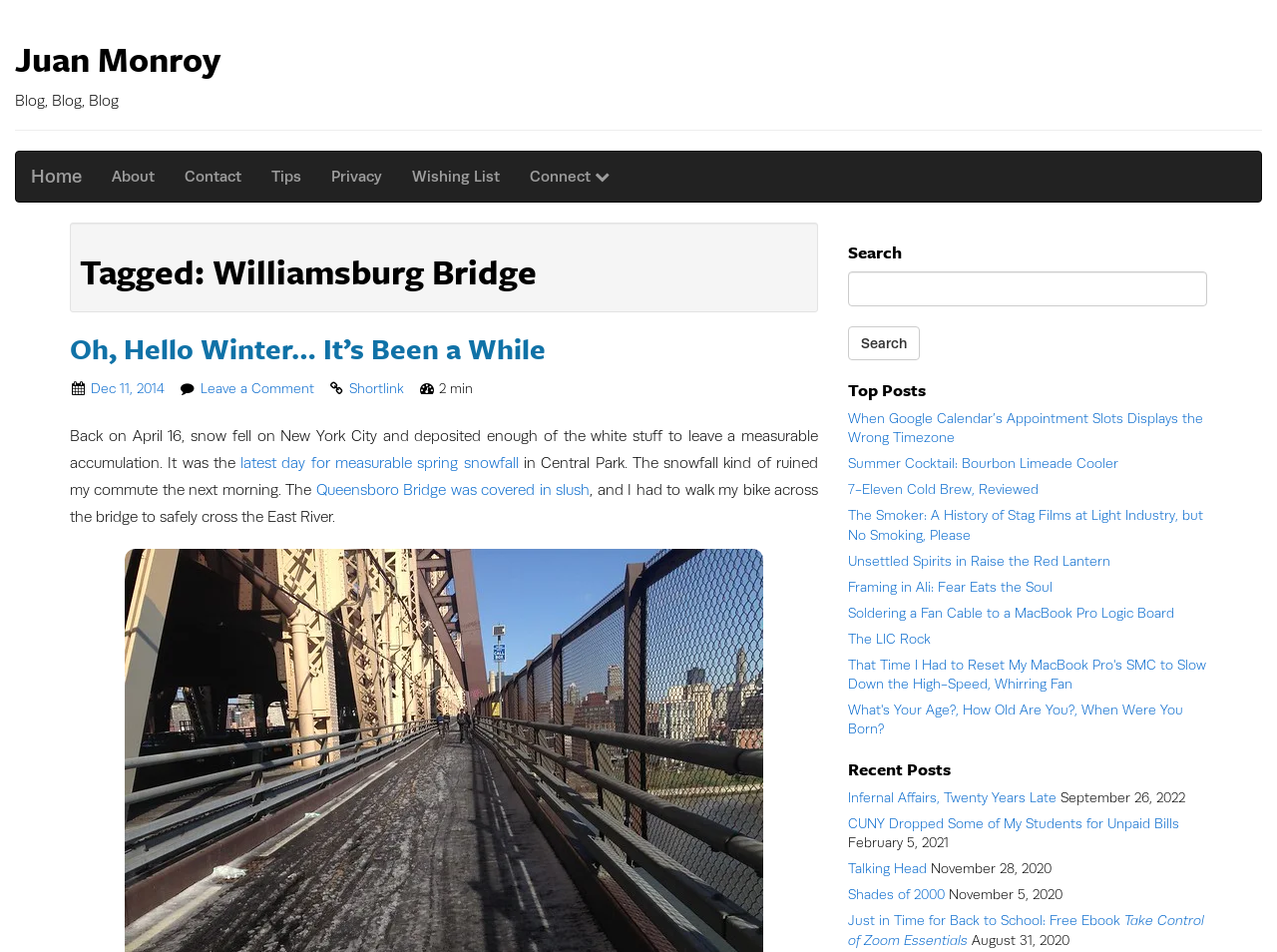Provide a brief response in the form of a single word or phrase:
What is the name of the author?

Juan Monroy